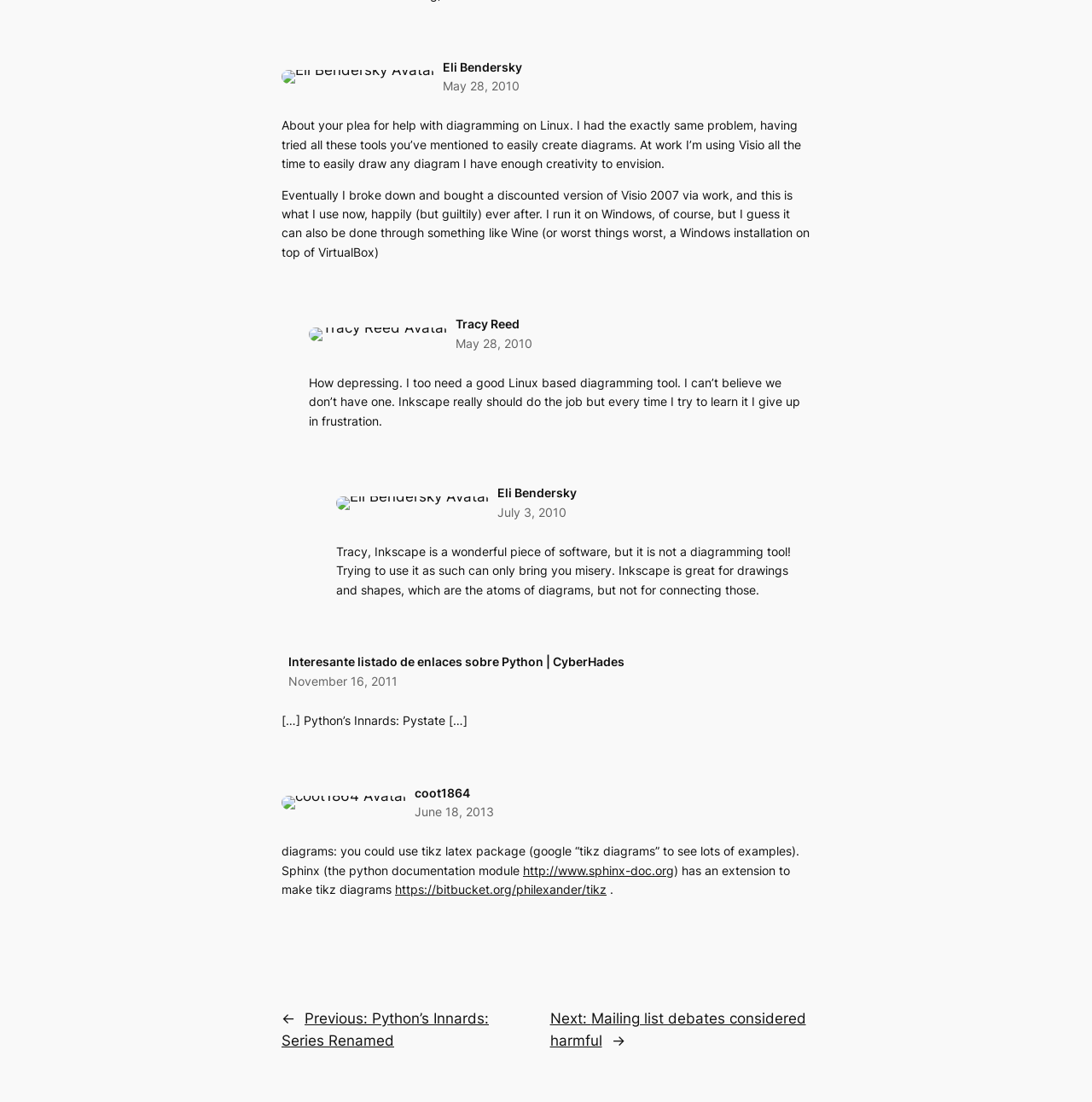What is the topic of the discussion?
Based on the image, please offer an in-depth response to the question.

The discussion on the webpage is about diagramming tools, specifically the need for a good Linux-based diagramming tool, as mentioned in the comments.